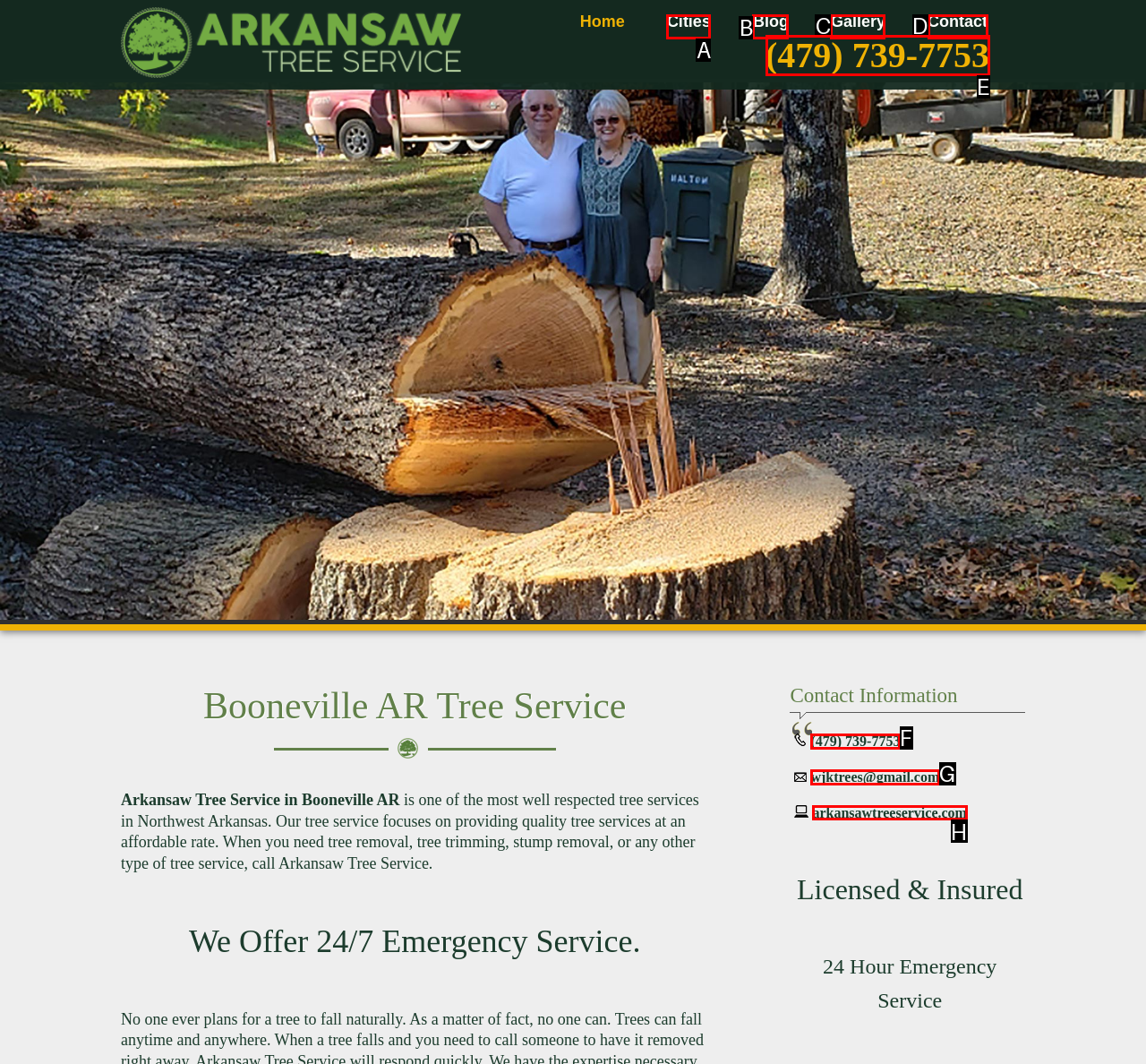Which option should you click on to fulfill this task: Visit the website? Answer with the letter of the correct choice.

H